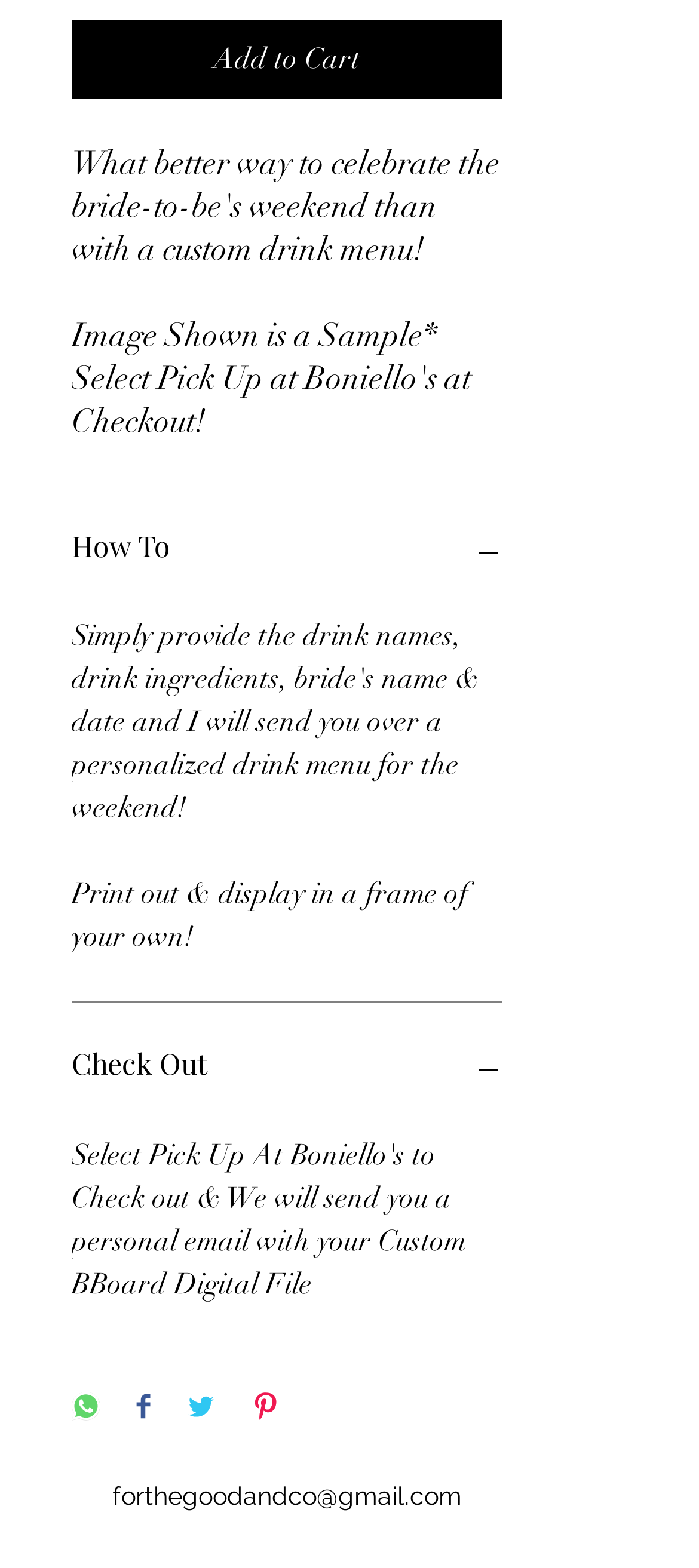Identify the bounding box of the UI element that matches this description: "Add to Cart".

[0.103, 0.012, 0.718, 0.063]